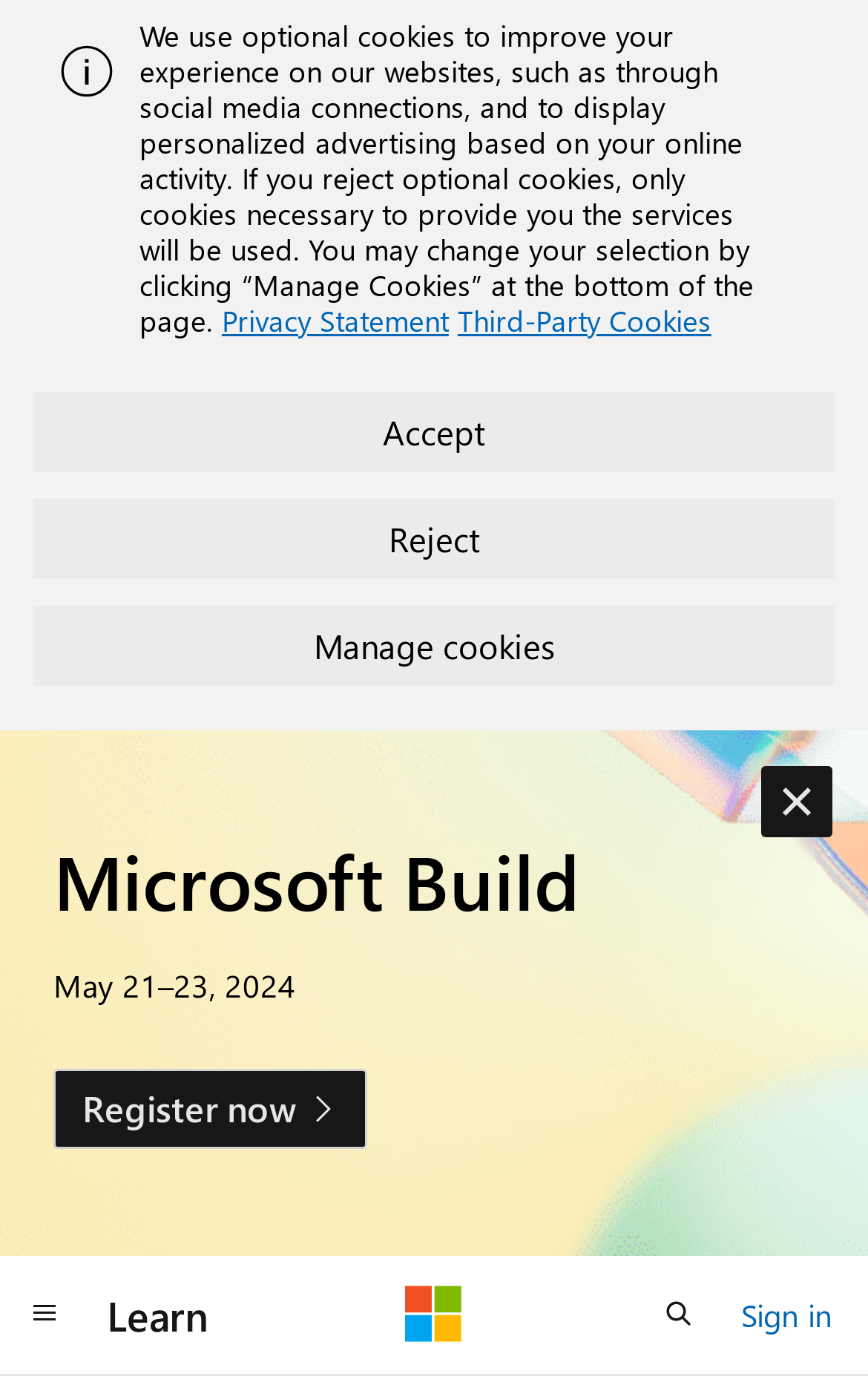What is the event associated with the 'Register now' link?
From the image, respond using a single word or phrase.

May 21–23, 2024